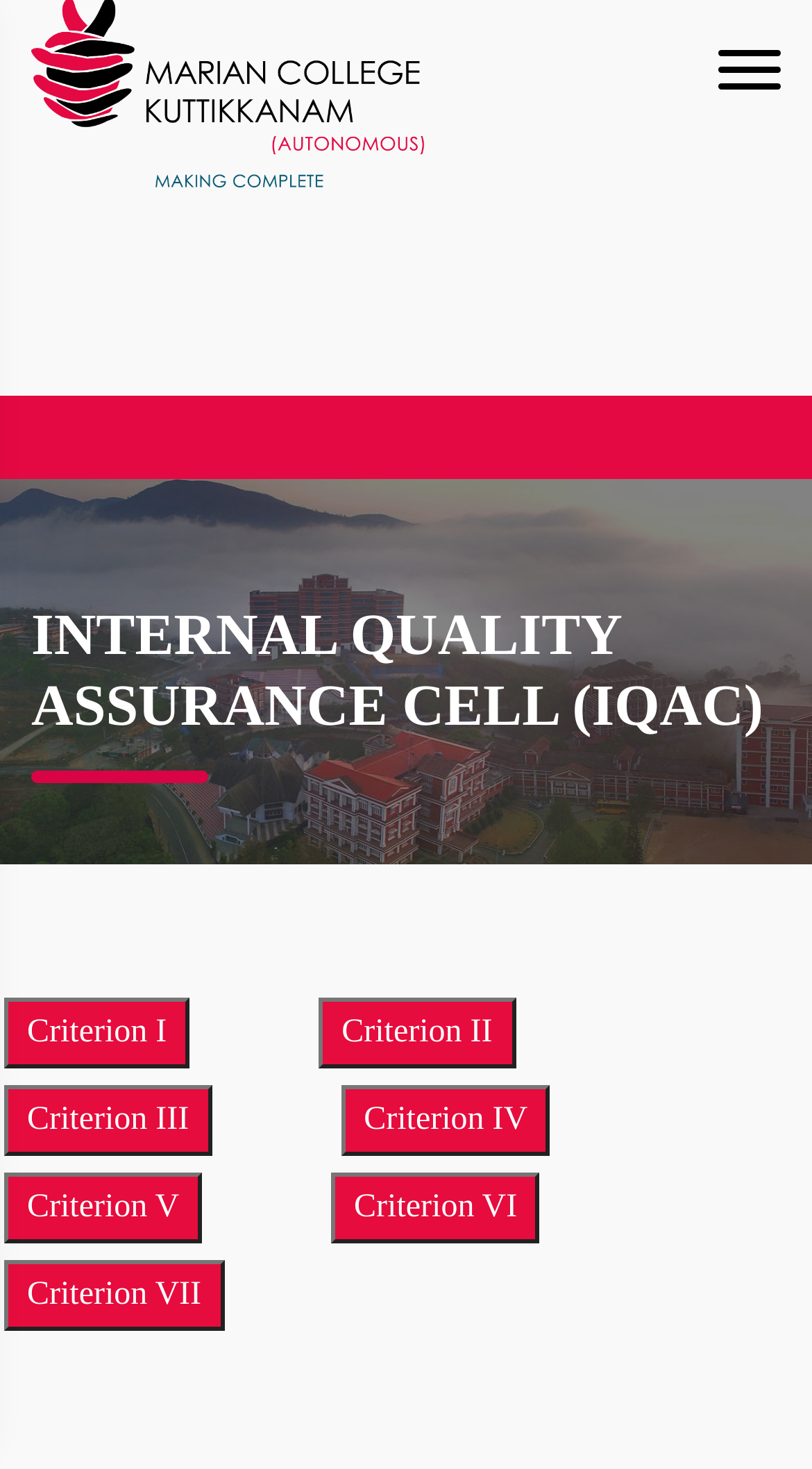Determine the bounding box coordinates of the region that needs to be clicked to achieve the task: "View Criterion I".

[0.0, 0.673, 0.387, 0.733]